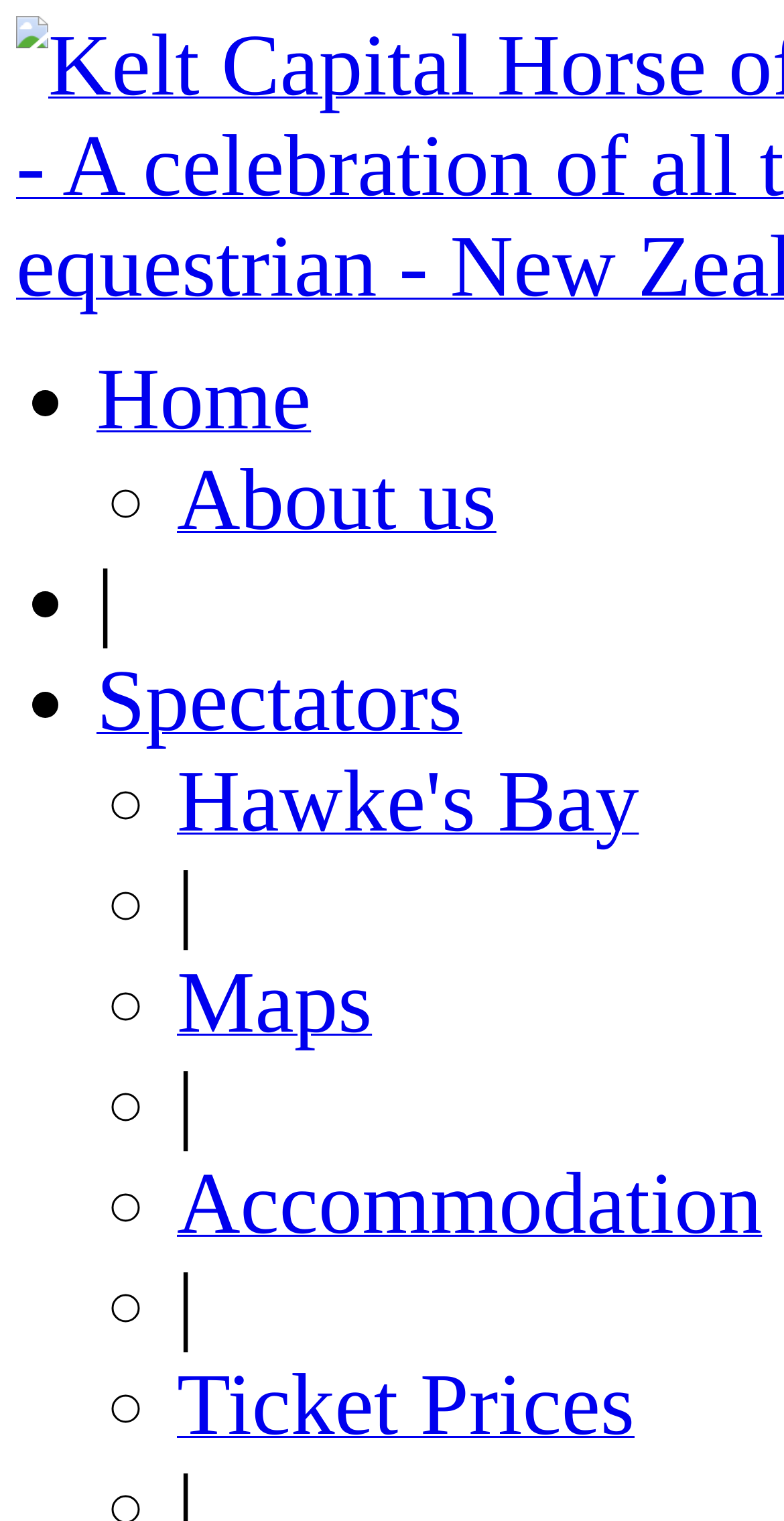What is the last navigation link?
Using the image, respond with a single word or phrase.

Ticket Prices